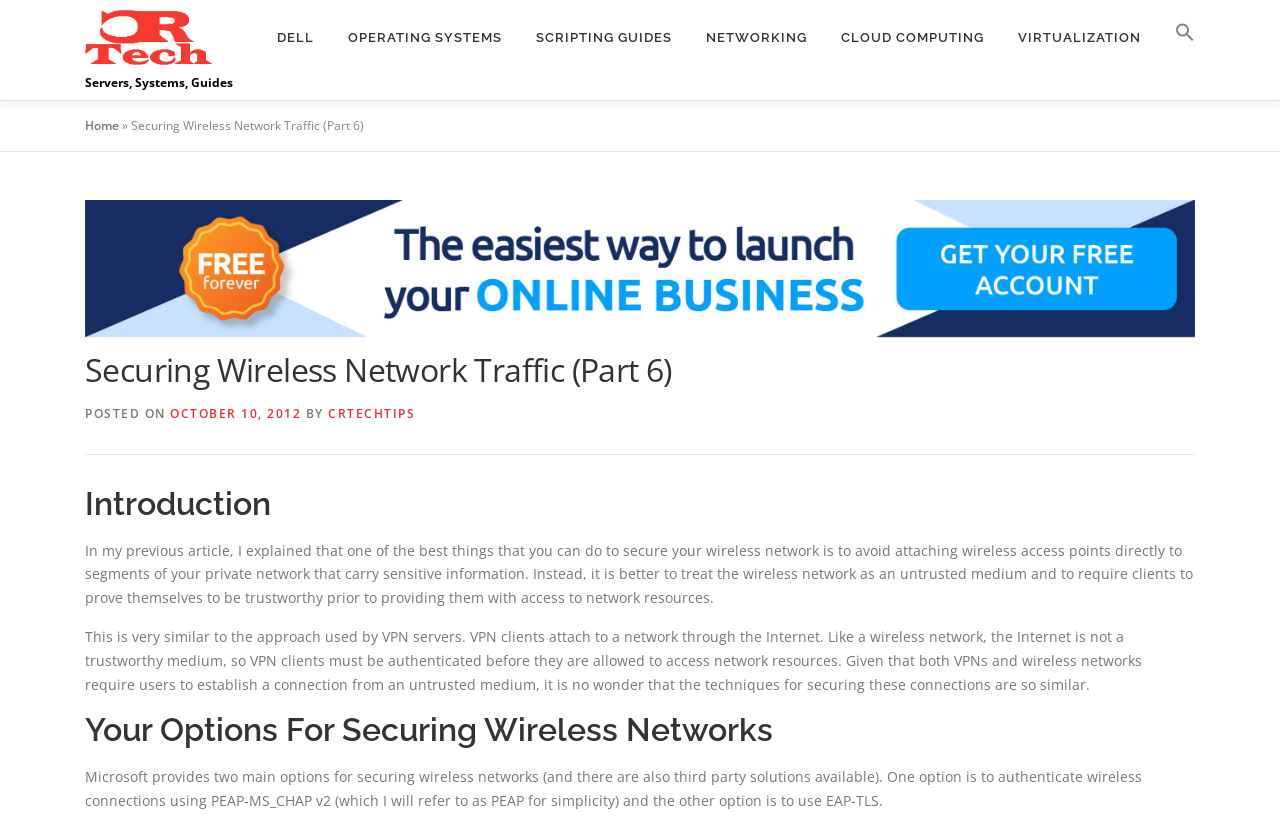Predict the bounding box of the UI element based on the description: "October 10, 2012". The coordinates should be four float numbers between 0 and 1, formatted as [left, top, right, bottom].

[0.133, 0.488, 0.235, 0.508]